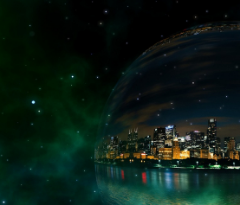Explain what is happening in the image with elaborate details.

The image presents a dreamy and surreal view of a cityscape encapsulated within a translucent, spherical bubble. Set against a cosmic background filled with faint stars and a green ambiance, the scene evokes feelings of wonder and introspection. The city shines brightly at night, its skyline reflected in the tranquil waters below, suggesting a serene yet mysterious atmosphere. This artwork encapsulates the theme of exploration and imagination, inviting viewers to ponder the juxtaposition of urban life and the infinite possibilities of the universe.